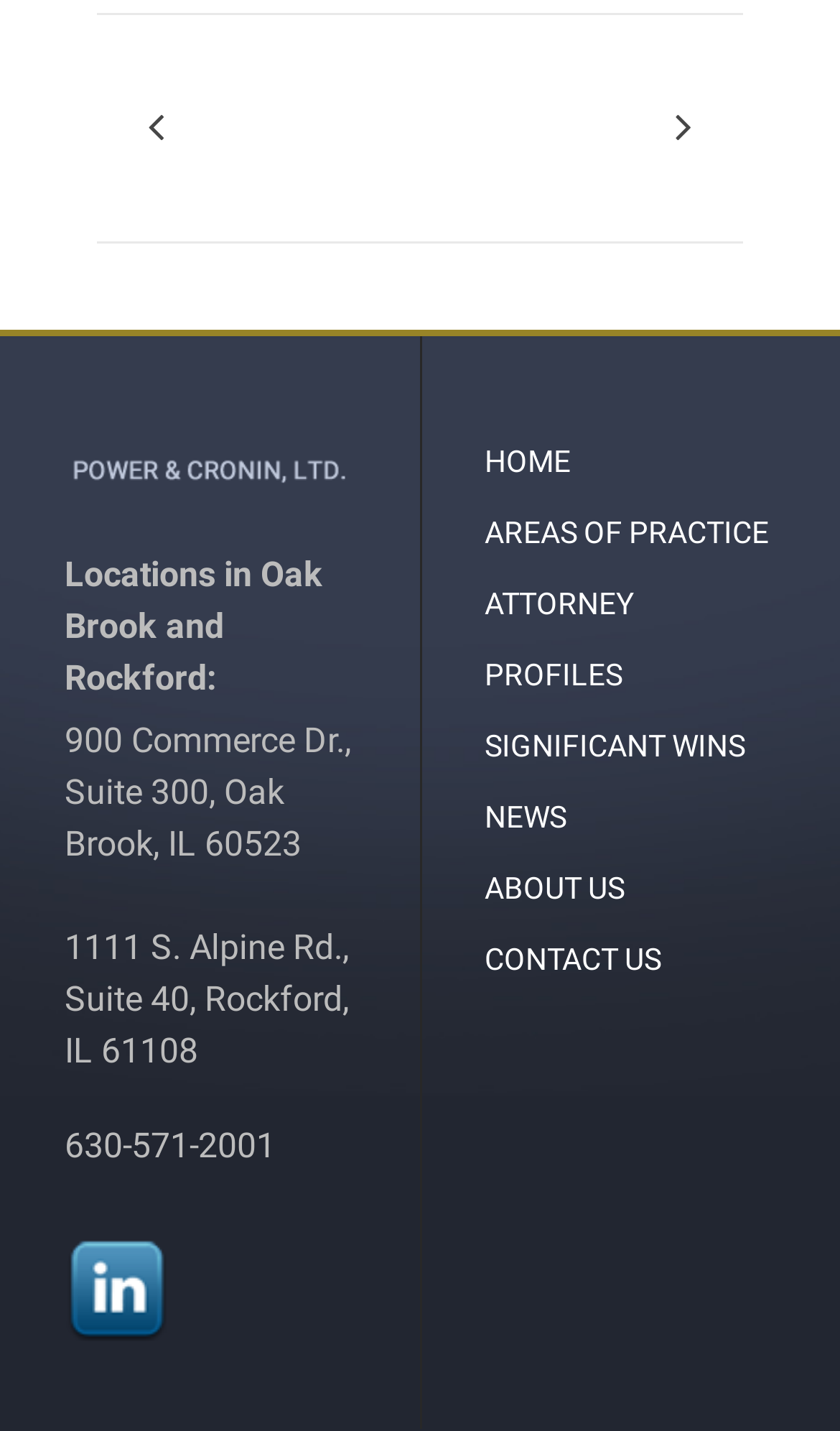Please find the bounding box coordinates of the element that you should click to achieve the following instruction: "Check locations". The coordinates should be presented as four float numbers between 0 and 1: [left, top, right, bottom].

[0.077, 0.387, 0.385, 0.488]